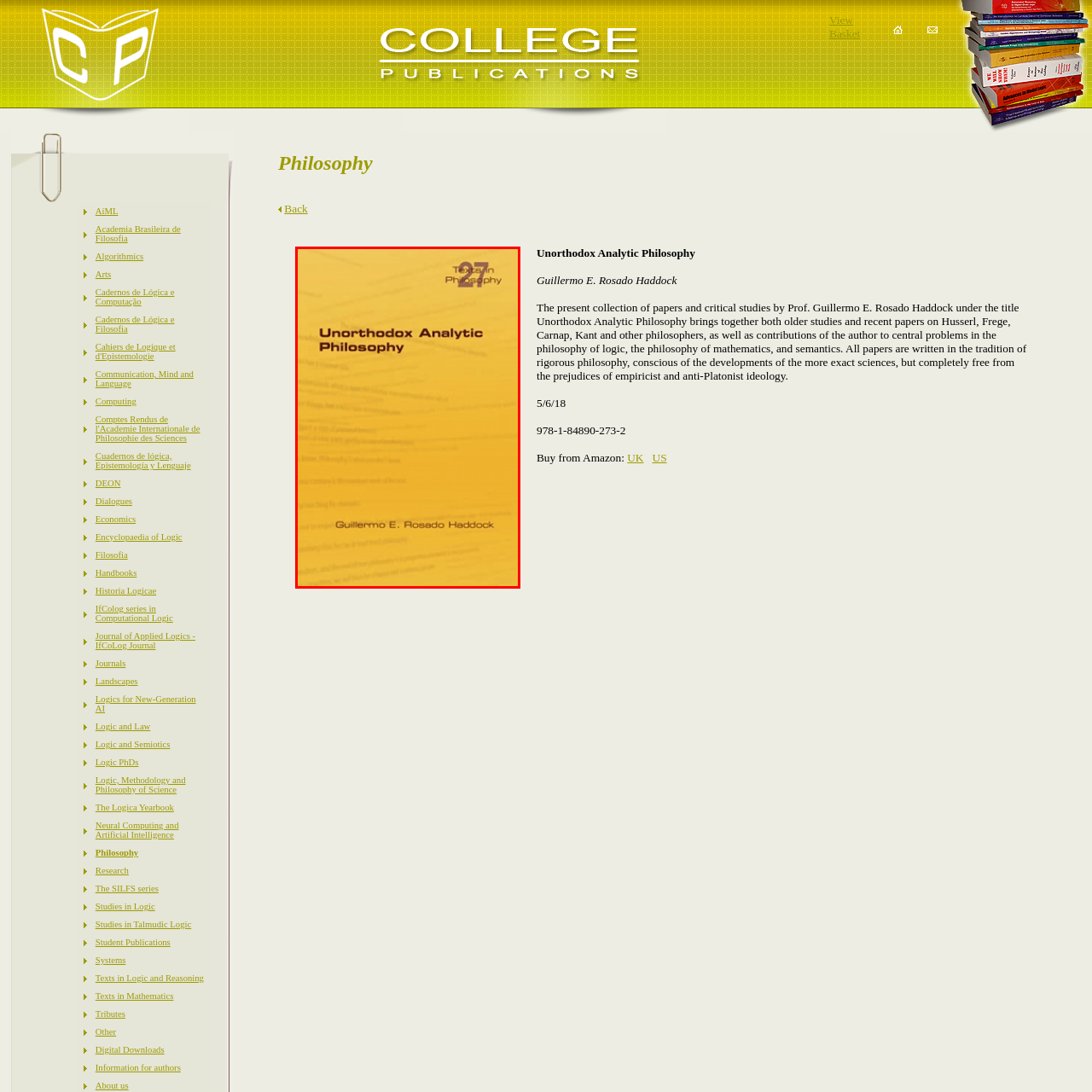Take a close look at the image outlined in red and answer the ensuing question with a single word or phrase:
What is the title of the book?

Unorthodox Analytic Philosophy